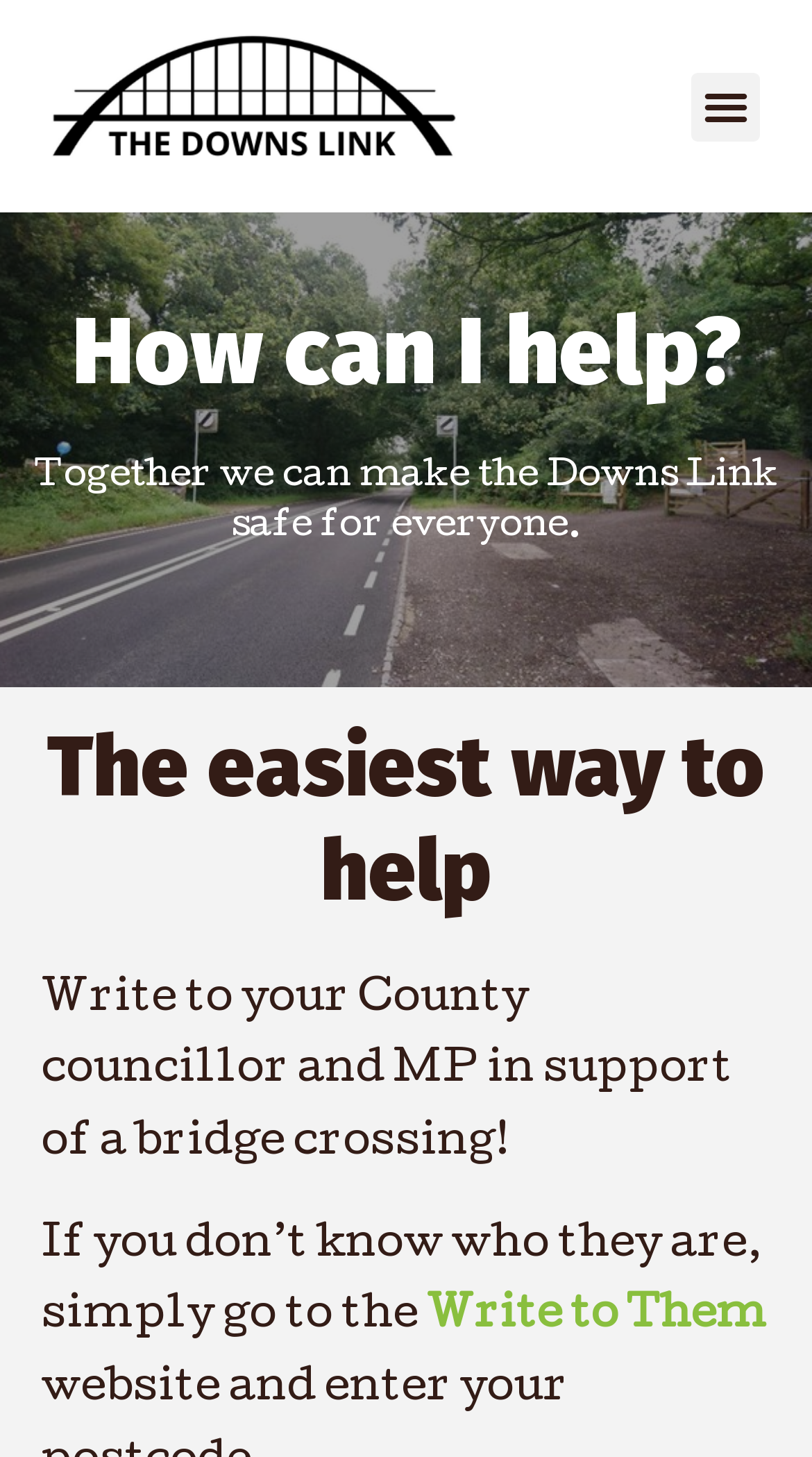Locate the bounding box for the described UI element: "Write to Them". Ensure the coordinates are four float numbers between 0 and 1, formatted as [left, top, right, bottom].

[0.526, 0.891, 0.946, 0.918]